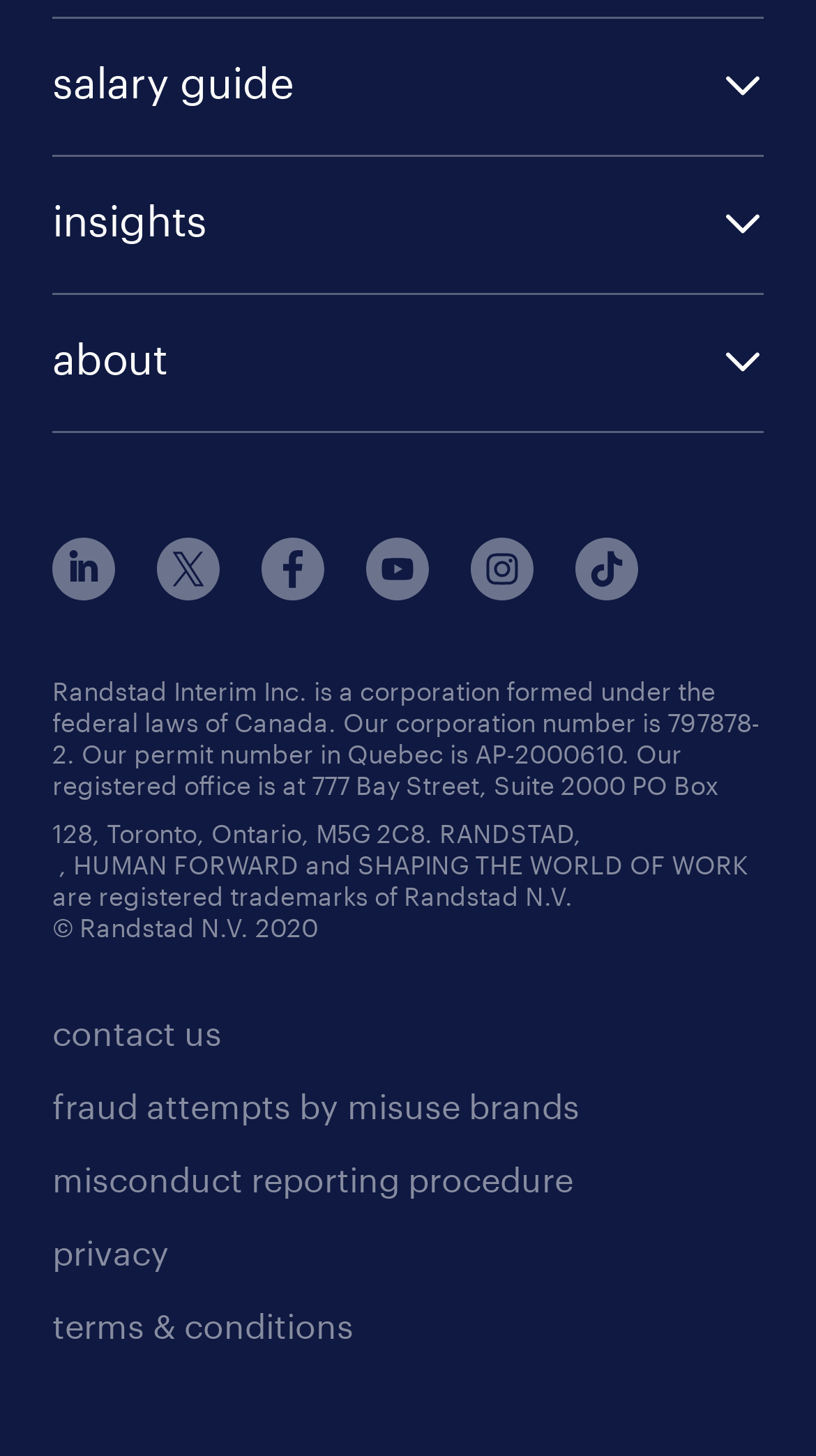Please reply with a single word or brief phrase to the question: 
What is the purpose of the 'misconduct reporting procedure' link?

To report misconduct